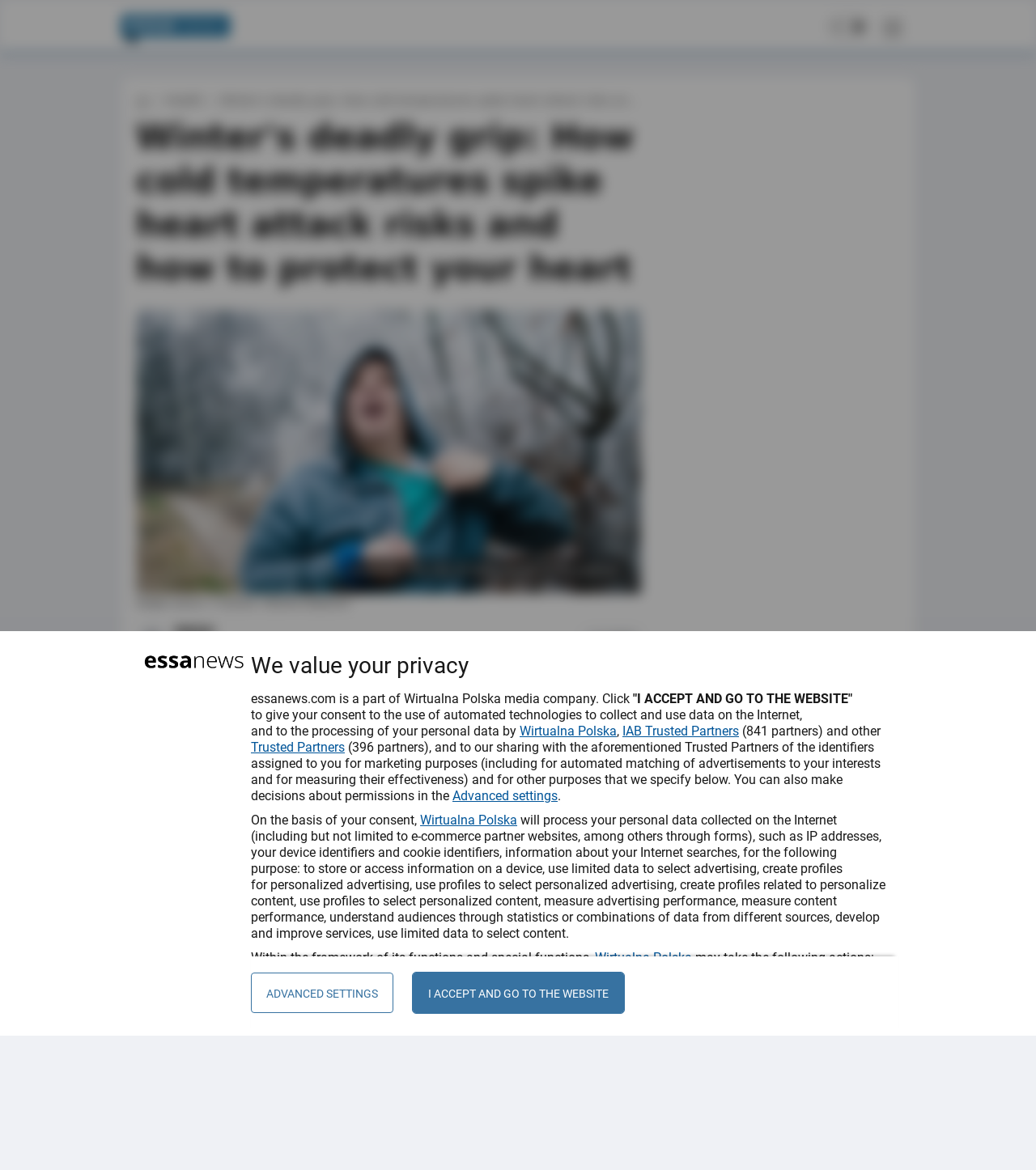Please mark the bounding box coordinates of the area that should be clicked to carry out the instruction: "Click the 'Health' link".

[0.16, 0.079, 0.196, 0.093]